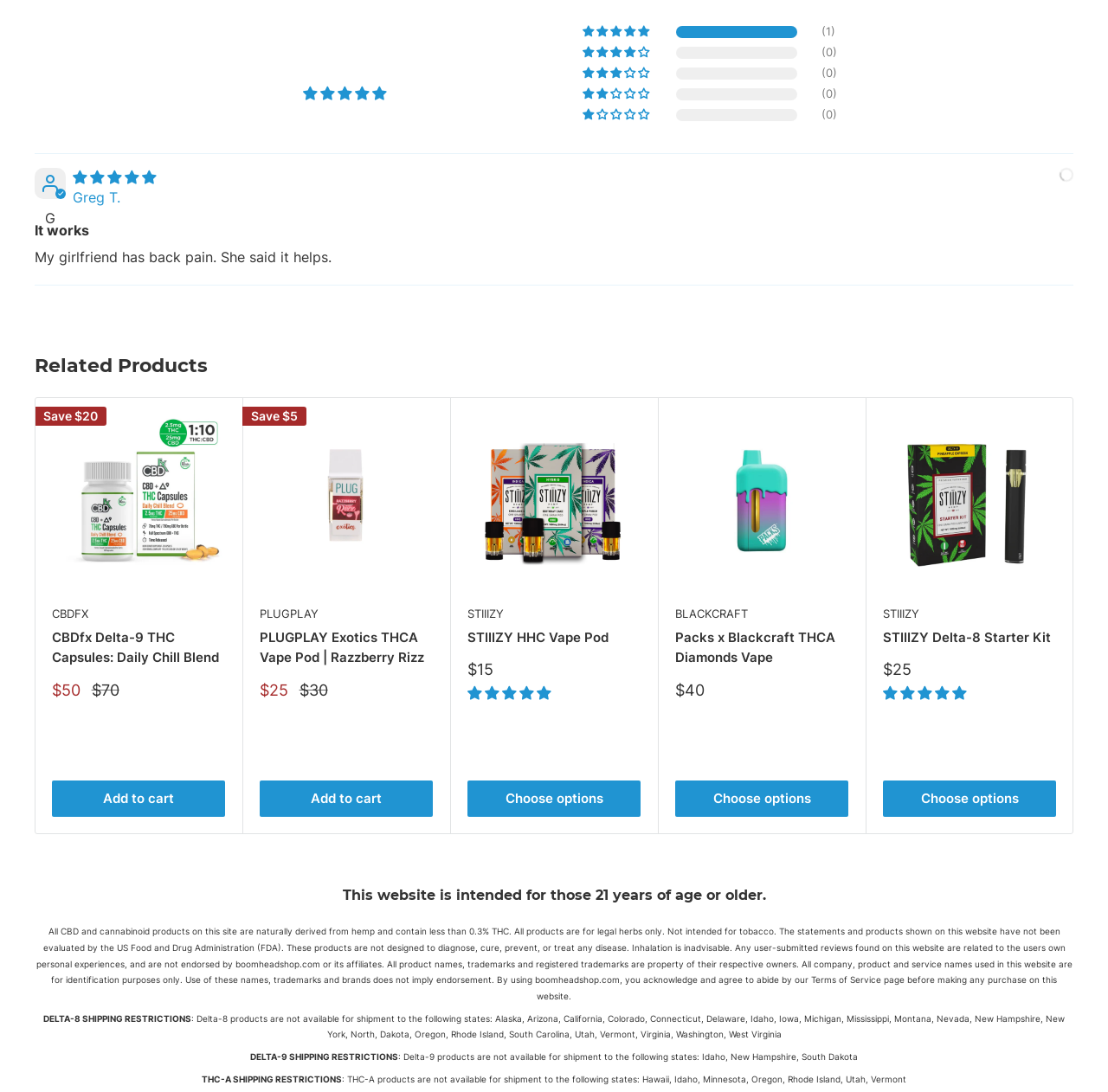Identify the bounding box coordinates for the UI element described as follows: parent_node: G aria-label="5 star review". Use the format (top-left x, top-left y, bottom-right x, bottom-right y) and ensure all values are floating point numbers between 0 and 1.

[0.066, 0.155, 0.141, 0.171]